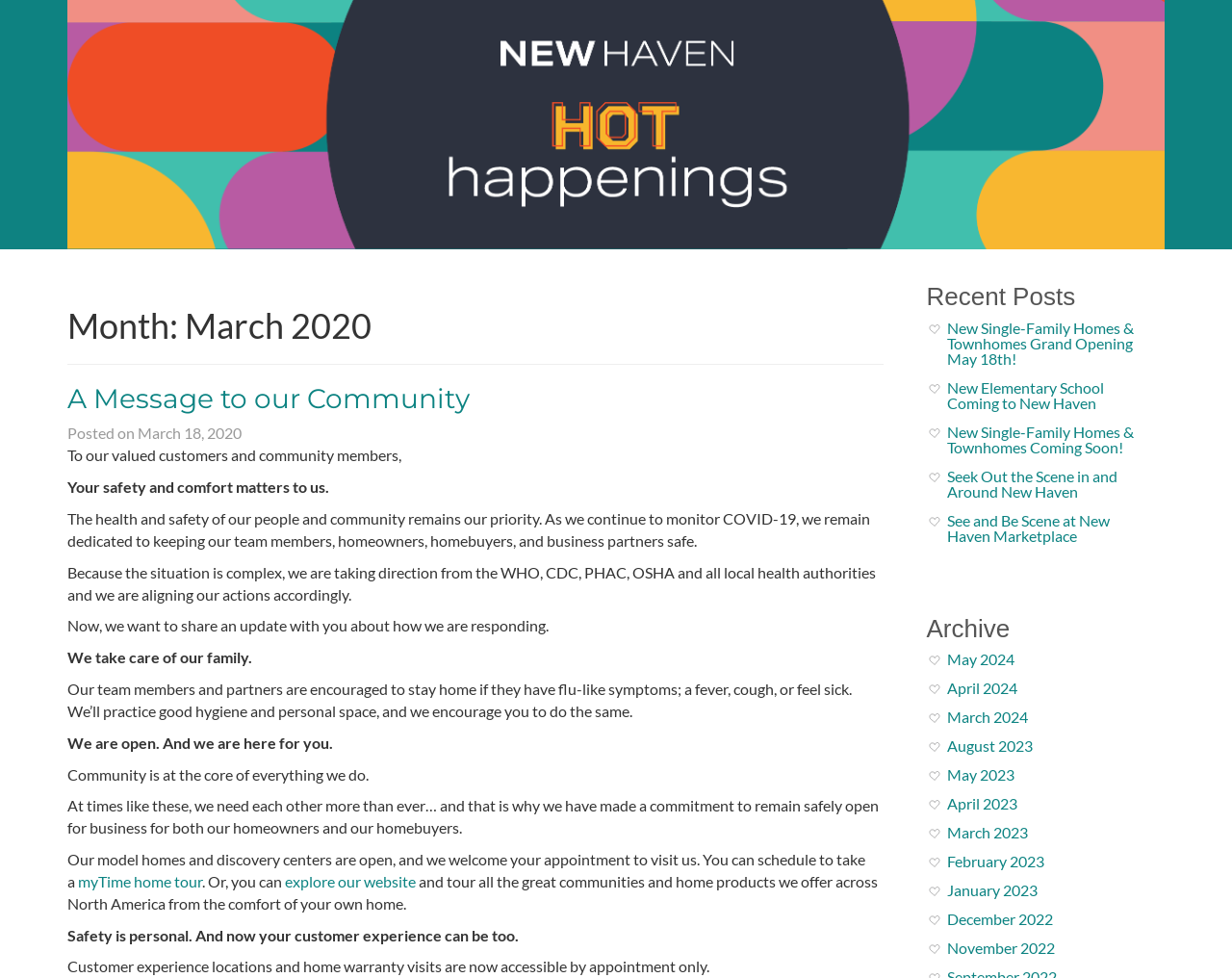What is the name of the community mentioned in the blog post?
Look at the image and respond with a one-word or short-phrase answer.

New Haven